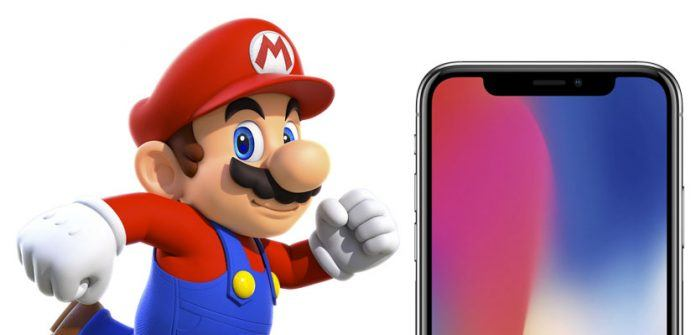Describe the scene in the image with detailed observations.

The image showcases the iconic character Mario, known for his adventures in the Mushroom Kingdom, depicted in a running pose. Next to him is the sleek design of the iPhone X, which features a vibrant edge-to-edge OLED display. This visual highlights the gaming experience available on the device, particularly emphasizing the popularity of "Super Mario Run," a nostalgic platformer that brings classic gameplay to modern mobile devices. The combination of Mario's cheerful demeanor and the cutting-edge smartphone illustrates the seamless integration of beloved gaming franchises with advanced technology, inviting players to enjoy reimagined adventures in an immersive format.